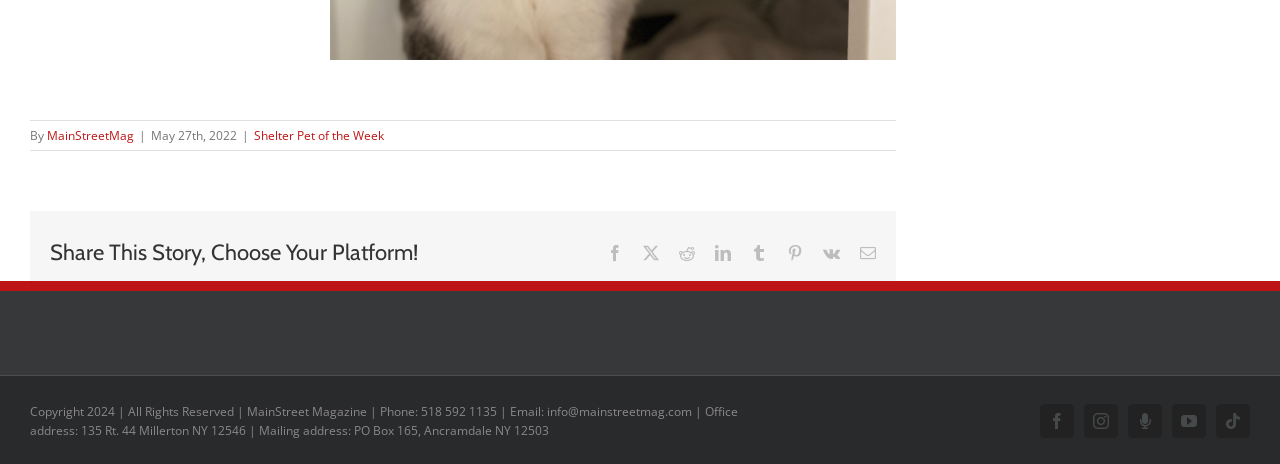What is the phone number mentioned on the webpage?
Deliver a detailed and extensive answer to the question.

The phone number is mentioned in the bottom section of the webpage, in the copyright information, as 'Phone: 518 592 1135'.